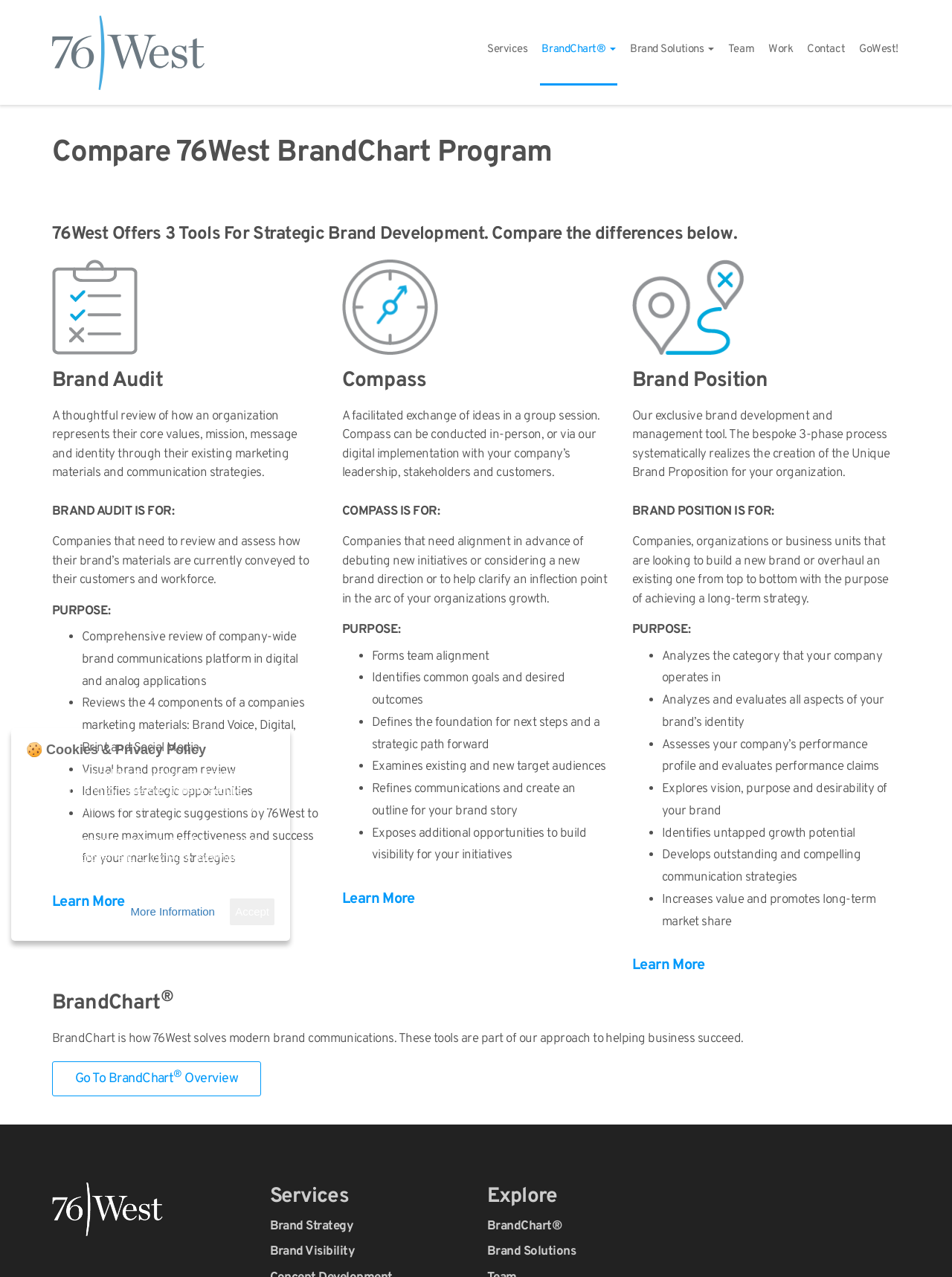Please identify the bounding box coordinates of the element that needs to be clicked to perform the following instruction: "Learn more about 'Brand Audit'".

[0.055, 0.699, 0.13, 0.714]